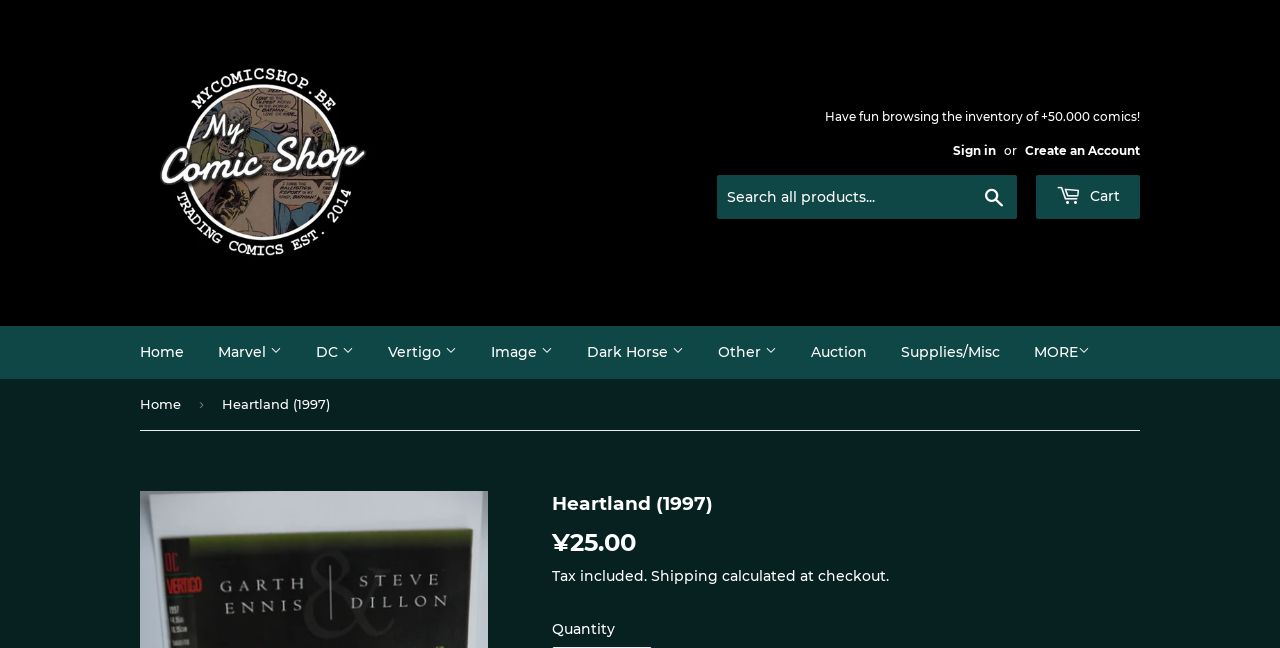Please mark the clickable region by giving the bounding box coordinates needed to complete this instruction: "Create an Account".

[0.801, 0.221, 0.891, 0.244]